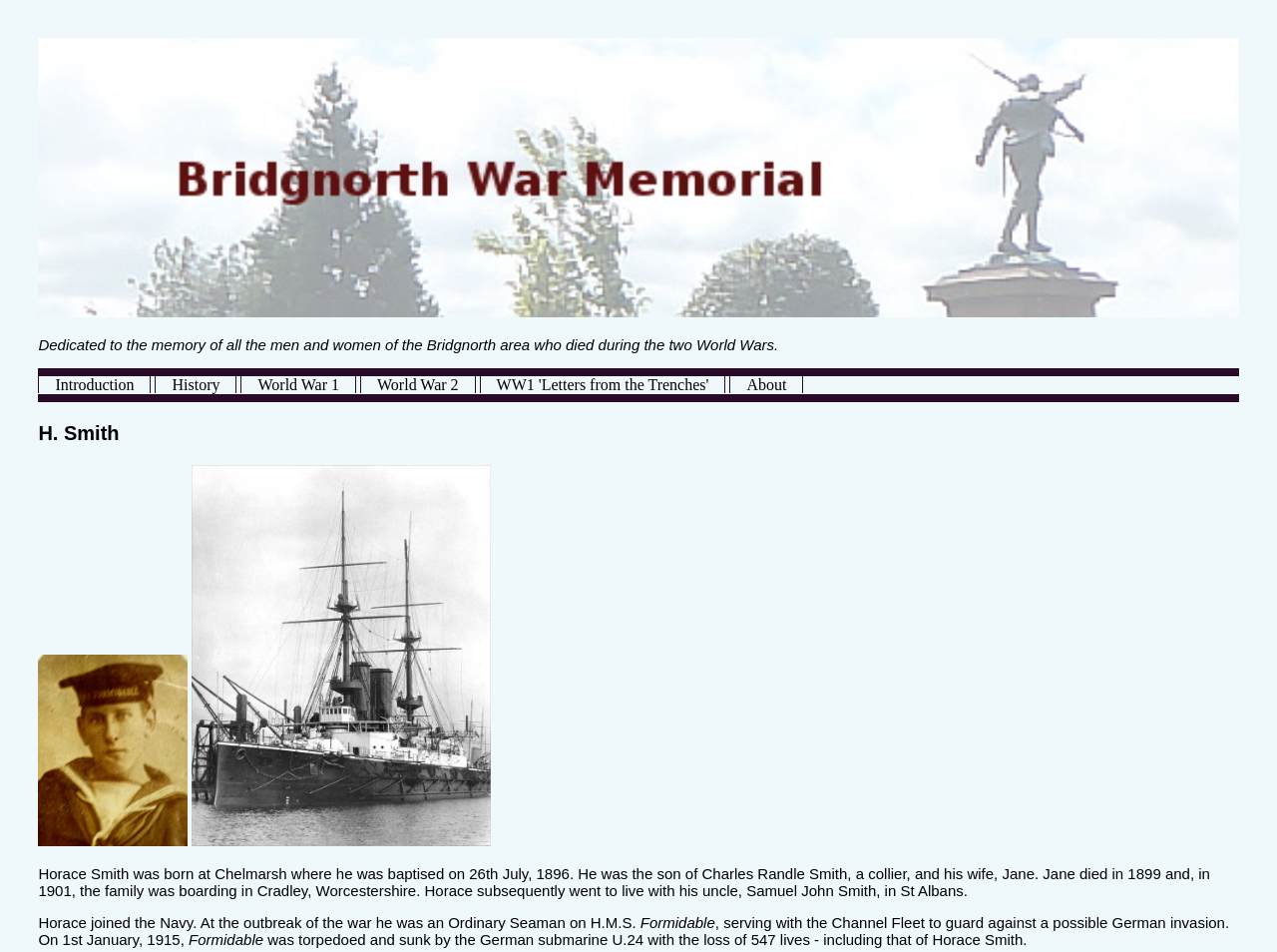Generate a comprehensive description of the webpage.

The webpage is dedicated to the Bridgnorth War Memorial, honoring the men and women from the Bridgnorth area who lost their lives during World War I and World War II. 

At the top, there is a brief description of the memorial's purpose. Below this, there are six links: Introduction, History, World War 1, World War 2, WW1 'Letters from the Trenches', and About, which are aligned horizontally and take up a significant portion of the top section of the page.

Underneath these links, there is a heading titled 'H. Smith', which is followed by a detailed biography of Horace Smith, a sailor who served on H.M.S. Formidable. The biography is divided into four paragraphs, which provide information about Horace's early life, his naval service, and his eventual death when his ship was torpedoed and sunk by a German submarine on January 1, 1915.